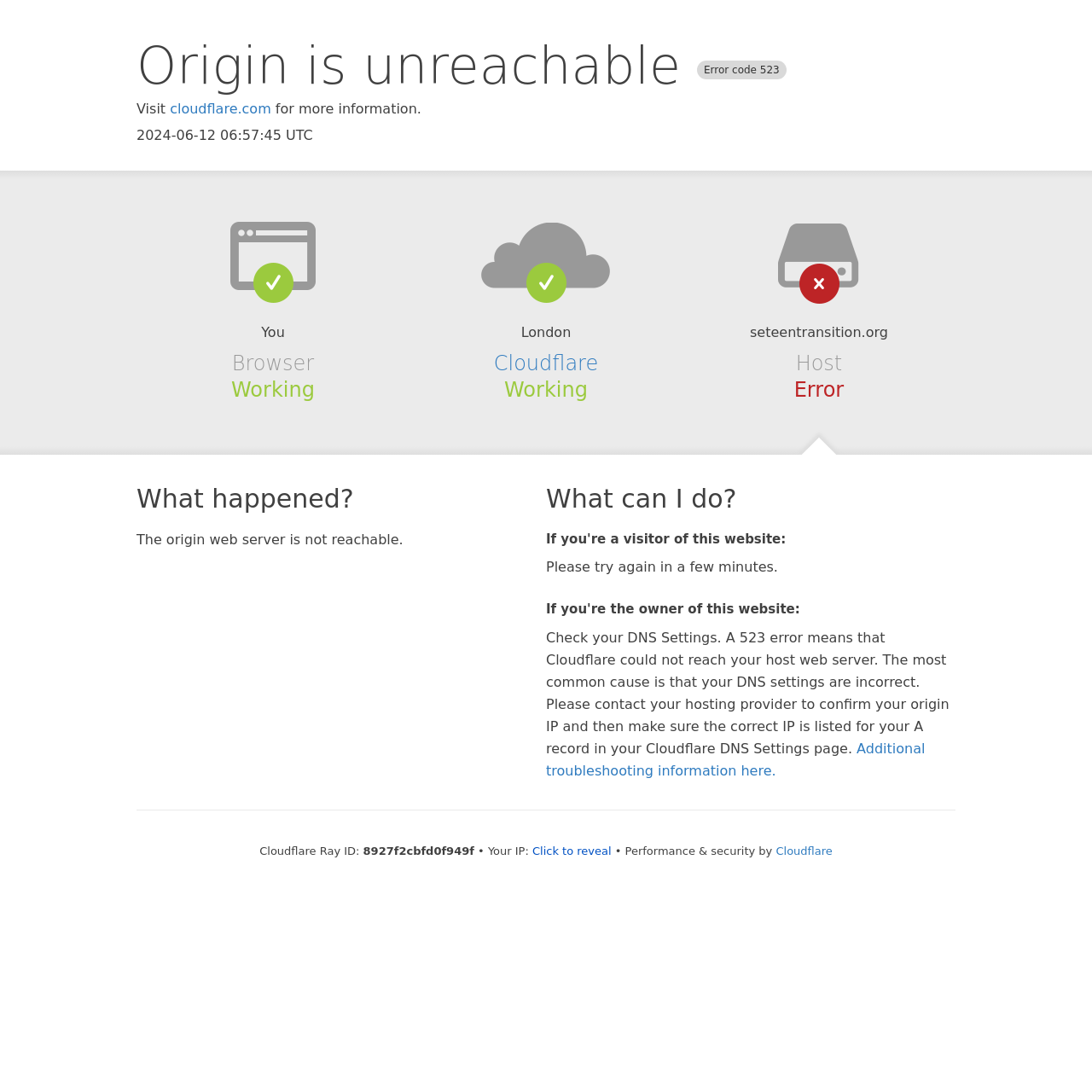Create a detailed summary of all the visual and textual information on the webpage.

This webpage appears to be an error page from Cloudflare, indicating that the origin web server is not reachable. At the top of the page, there is a heading that reads "Origin is unreachable Error code 523". Below this heading, there is a link to Cloudflare's website, along with some brief text.

On the left side of the page, there are several sections of text and links. The first section has a heading "What happened?" followed by a brief explanation of the error. Below this, there is a section with a heading "What can I do?" which provides guidance for both visitors and owners of the website.

The guidance for visitors is to try again in a few minutes, while the guidance for owners is to check their DNS settings and ensure that the correct IP is listed for their A record in their Cloudflare DNS Settings page. There is also a link to additional troubleshooting information.

On the right side of the page, there is some technical information, including the Cloudflare Ray ID, the visitor's IP address, and a button to reveal the IP address. At the bottom of the page, there is a credit line that reads "Performance & security by Cloudflare", along with a link to Cloudflare's website.

Overall, the page is organized into clear sections, with headings and brief explanations to help users understand and resolve the error.